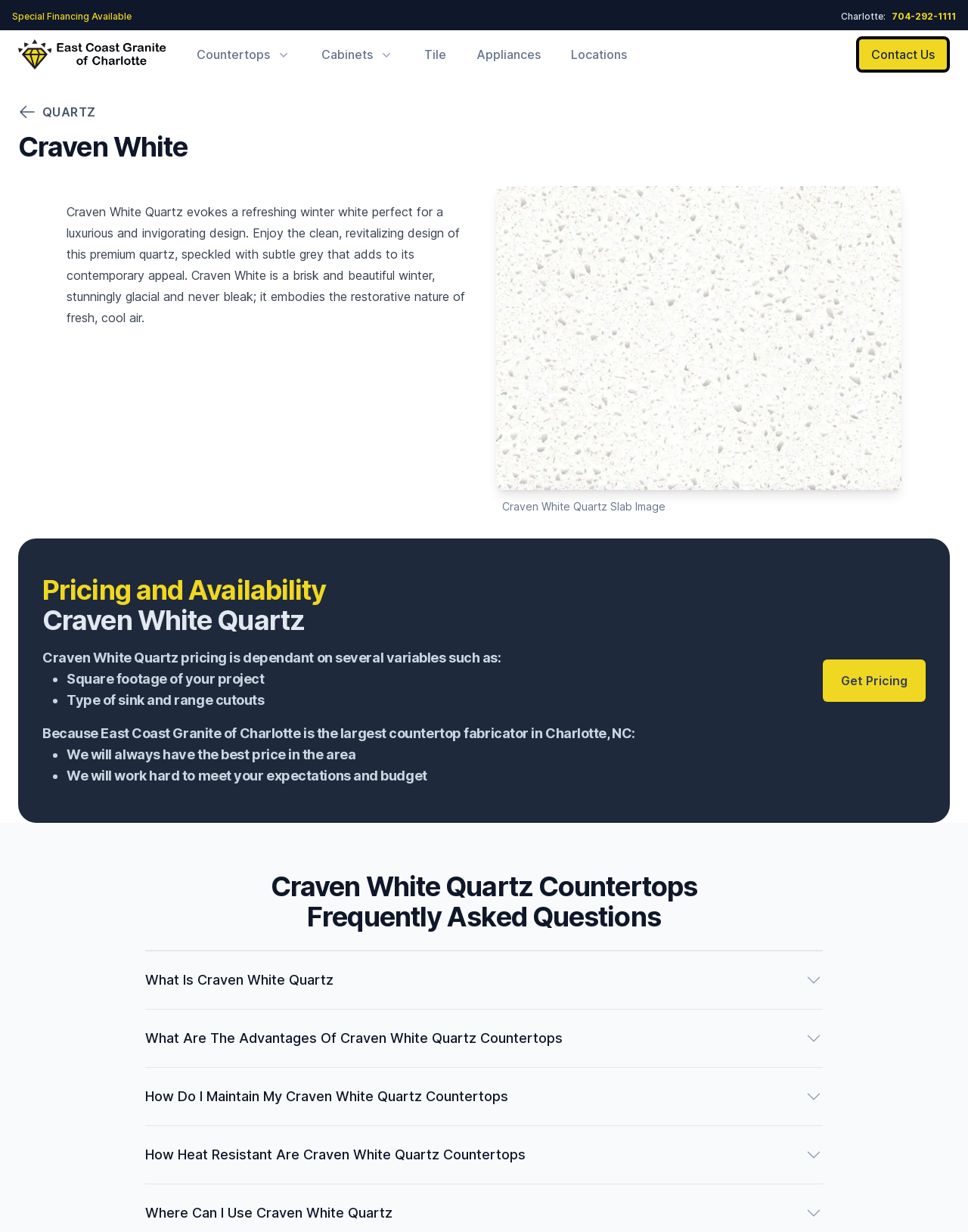Write a detailed summary of the webpage, including text, images, and layout.

This webpage is about Craven White Quartz countertops, specifically focusing on sales, fabrication, and installation in Charlotte, NC. At the top, there are three links: "Special Financing Available" on the left, "Charlotte: 704-292-1111" on the right, and the East Coast Granite of Charlotte logo in the middle, which is also an image. Below these links, there are four buttons: "Countertops", "Cabinets", "Tile", and "Appliances", followed by "Locations" and "Contact Us" links.

The main content of the page is divided into two sections. On the left, there is a heading "QUARTZ" and a subheading "Craven White" above a figure displaying a Craven White Quartz countertop sample image with a caption "Craven White Quartz Slab Image". Below the image, there is a descriptive text about Craven White Quartz, highlighting its luxurious and invigorating design.

On the right side of the page, there is a section discussing pricing and availability. It starts with a heading "Pricing and Availability" and explains that the pricing depends on several variables, including square footage, type of sink and range cutouts, and more. The section also mentions that East Coast Granite of Charlotte is the largest countertop fabricator in Charlotte, NC, and promises to have the best price in the area and meet customers' expectations and budget.

Further down, there is a call-to-action link "Get Pricing" and a section titled "Craven White Quartz Countertops Frequently Asked Questions" with five buttons that expand to answer questions about Craven White Quartz, its advantages, maintenance, heat resistance, and usage.